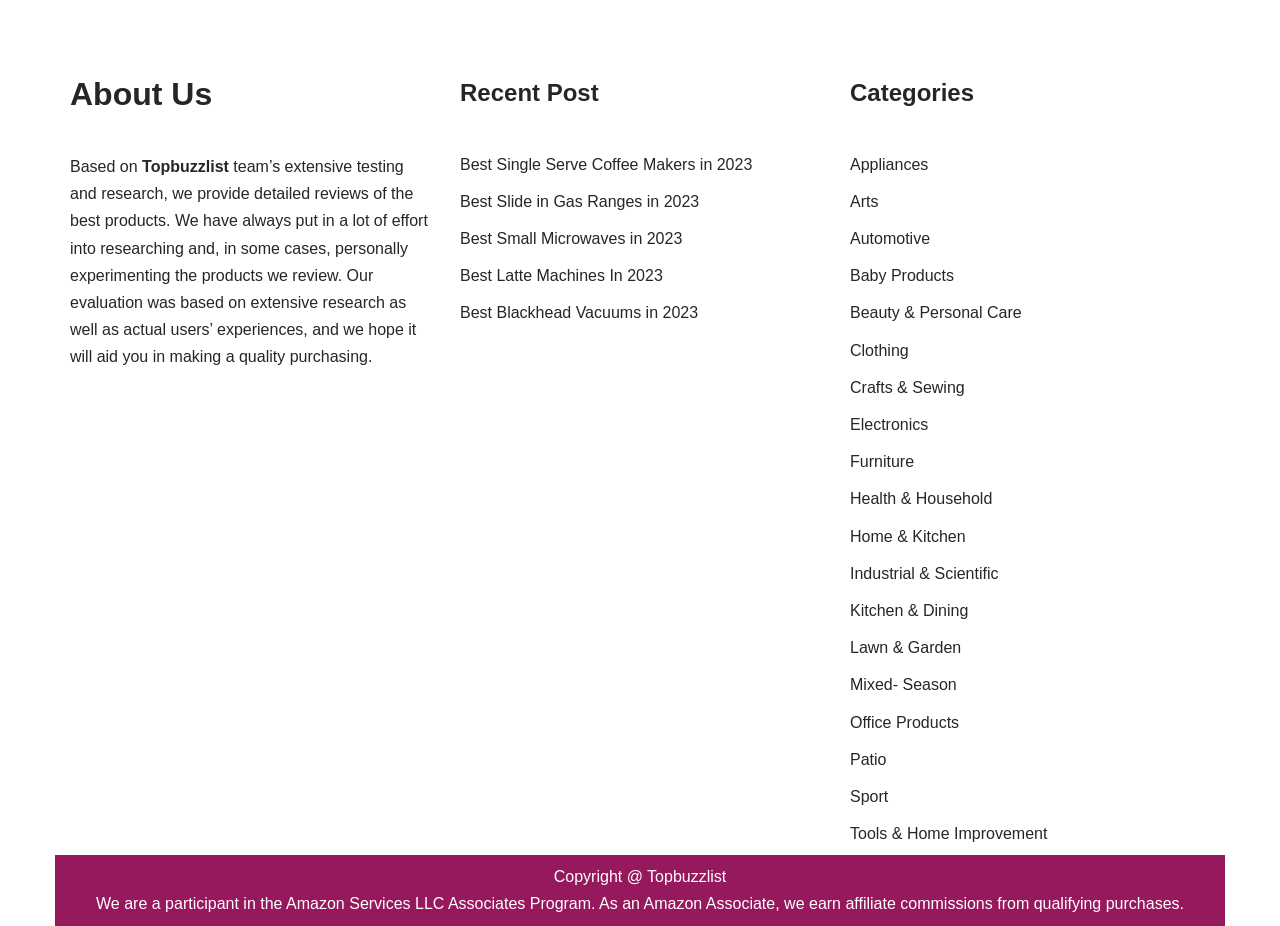Please examine the image and provide a detailed answer to the question: Is the website affiliated with Amazon?

The website is affiliated with Amazon because it mentions in the StaticText element at the bottom of the page that 'We are a participant in the Amazon Services LLC Associates Program. As an Amazon Associate, we earn affiliate commissions from qualifying purchases'.